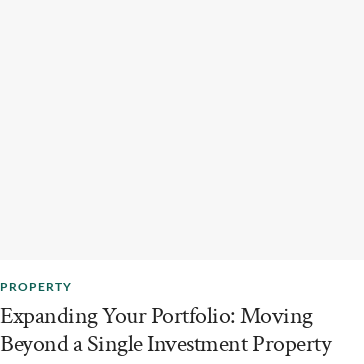What is the purpose of the informative piece?
Please provide a comprehensive answer based on the visual information in the image.

The purpose of the informative piece can be inferred from the heading 'Expanding Your Portfolio: Moving Beyond a Single Investment Property', which suggests that the image is providing guidance and insights to investors who want to broaden their real estate holdings and navigate the investment landscape.